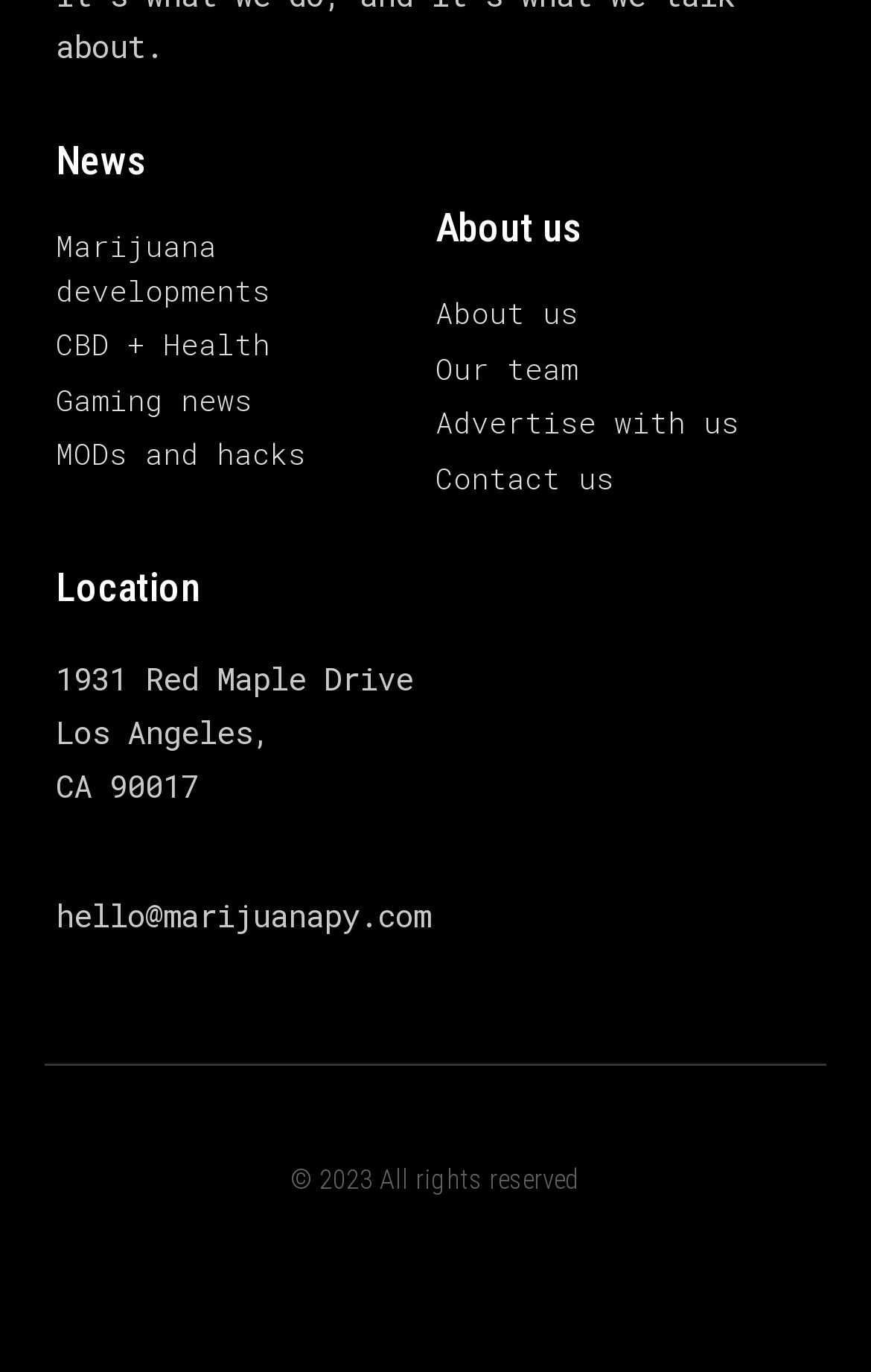Locate the bounding box coordinates of the area to click to fulfill this instruction: "Send an email to hello@marijuanapy.com". The bounding box should be presented as four float numbers between 0 and 1, in the order [left, top, right, bottom].

[0.064, 0.651, 0.495, 0.682]